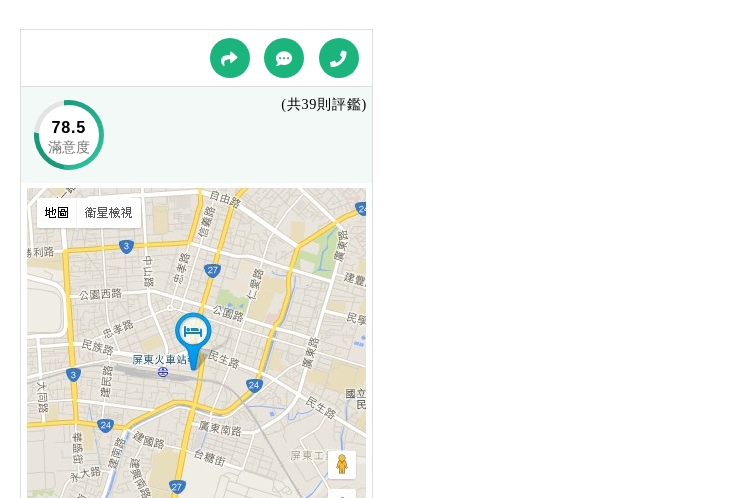How many reviews are used to calculate the satisfaction rating?
Please provide a single word or phrase in response based on the screenshot.

39